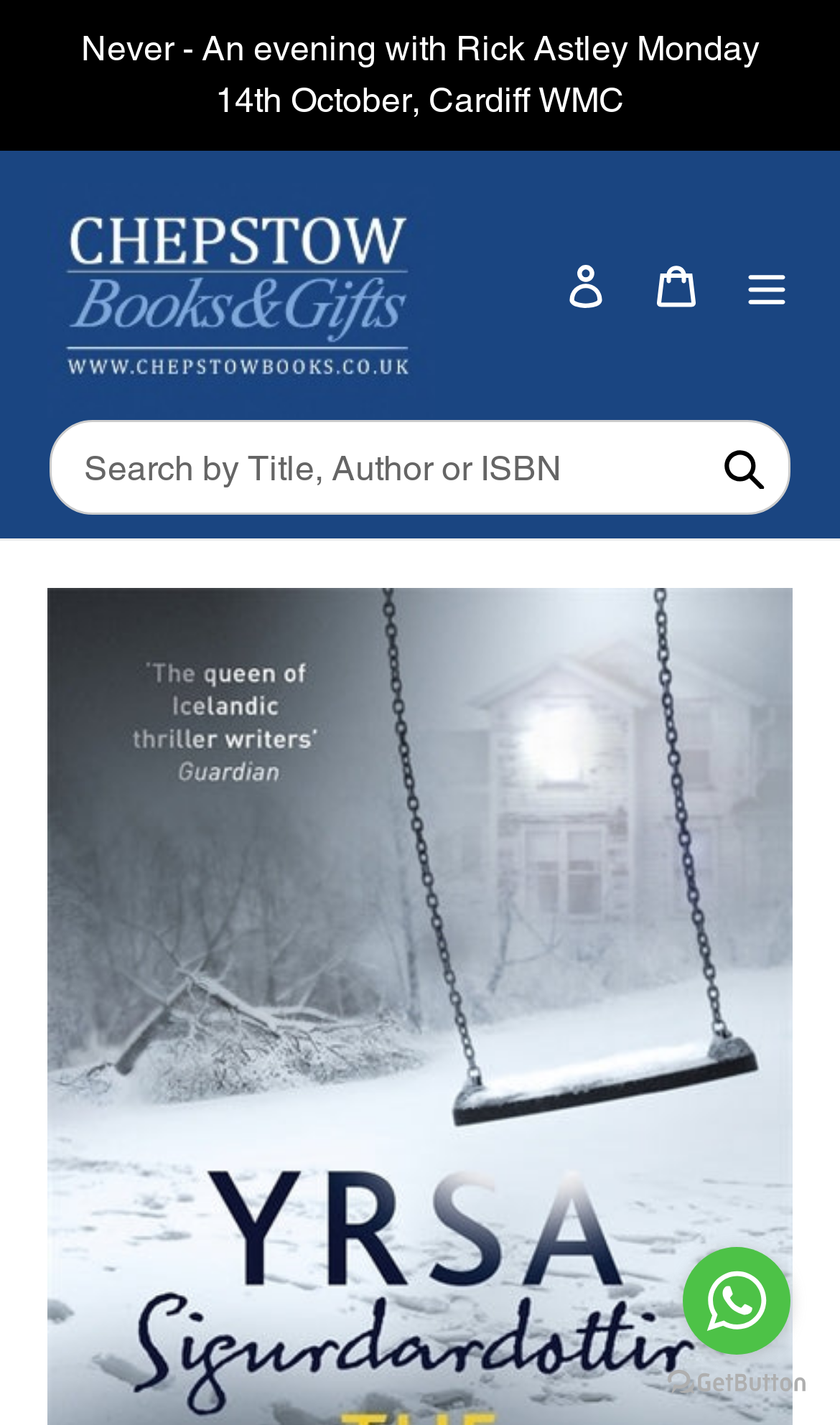How many navigation links are at the top of the webpage?
From the details in the image, answer the question comprehensively.

I counted the number of link elements at the top of the webpage, which are 'Never - An evening with Rick Astley Monday 14th October, Cardiff WMC', 'Chepstow Books & Gifts', 'Log in', and 'Cart', and found that there are 4 navigation links.